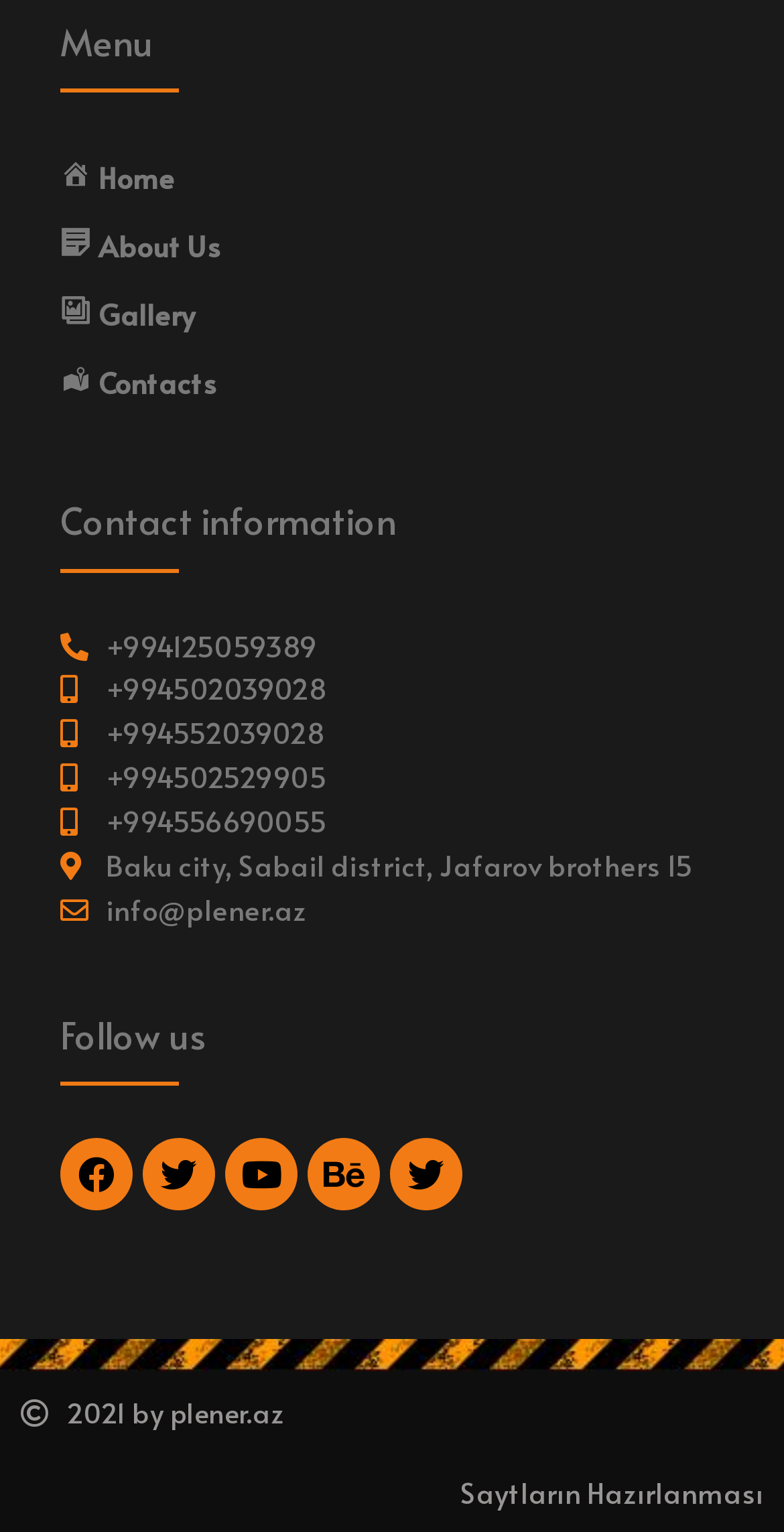Reply to the question with a single word or phrase:
What social media platforms can you follow the company on?

Facebook, Twitter, Youtube, Behance